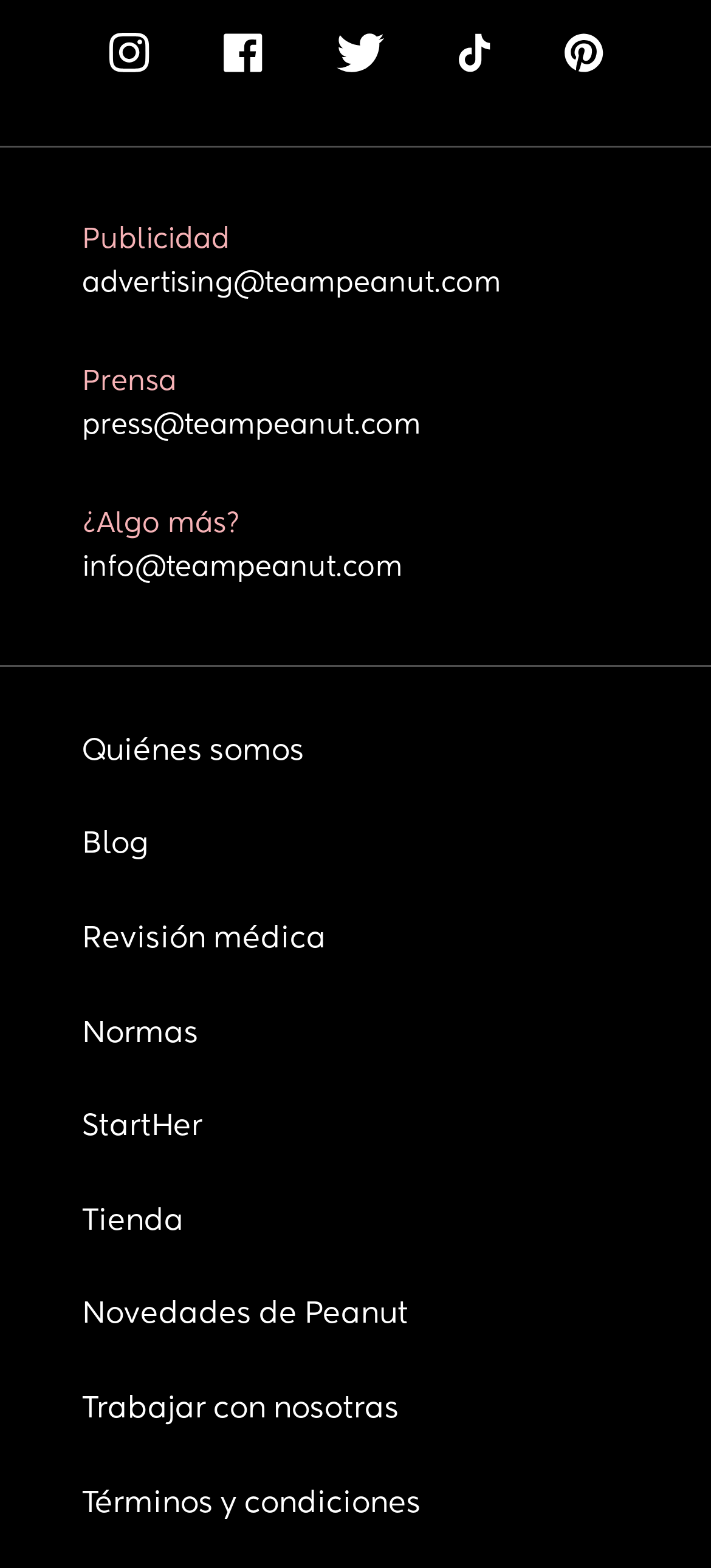What is the email address for advertising?
Please use the image to deliver a detailed and complete answer.

I looked for the email address related to advertising and found it next to the 'Publicidad' text, which is advertising@teampeanut.com.